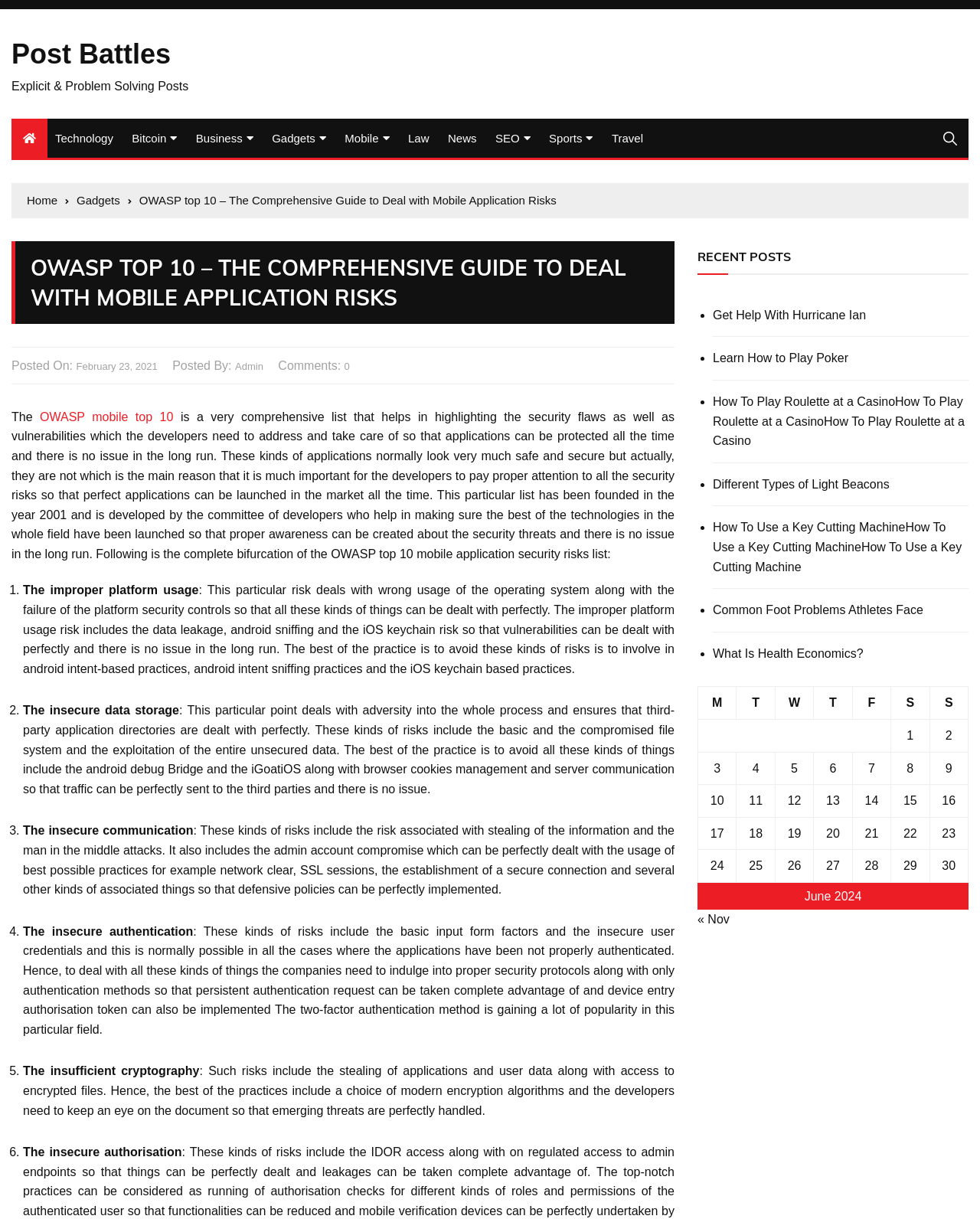What is OWASP top 10?
Please respond to the question with a detailed and thorough explanation.

The OWASP top 10 is a list that highlights the security flaws and vulnerabilities that developers need to address and take care of so that applications can be protected all the time and there is no issue in the long run.